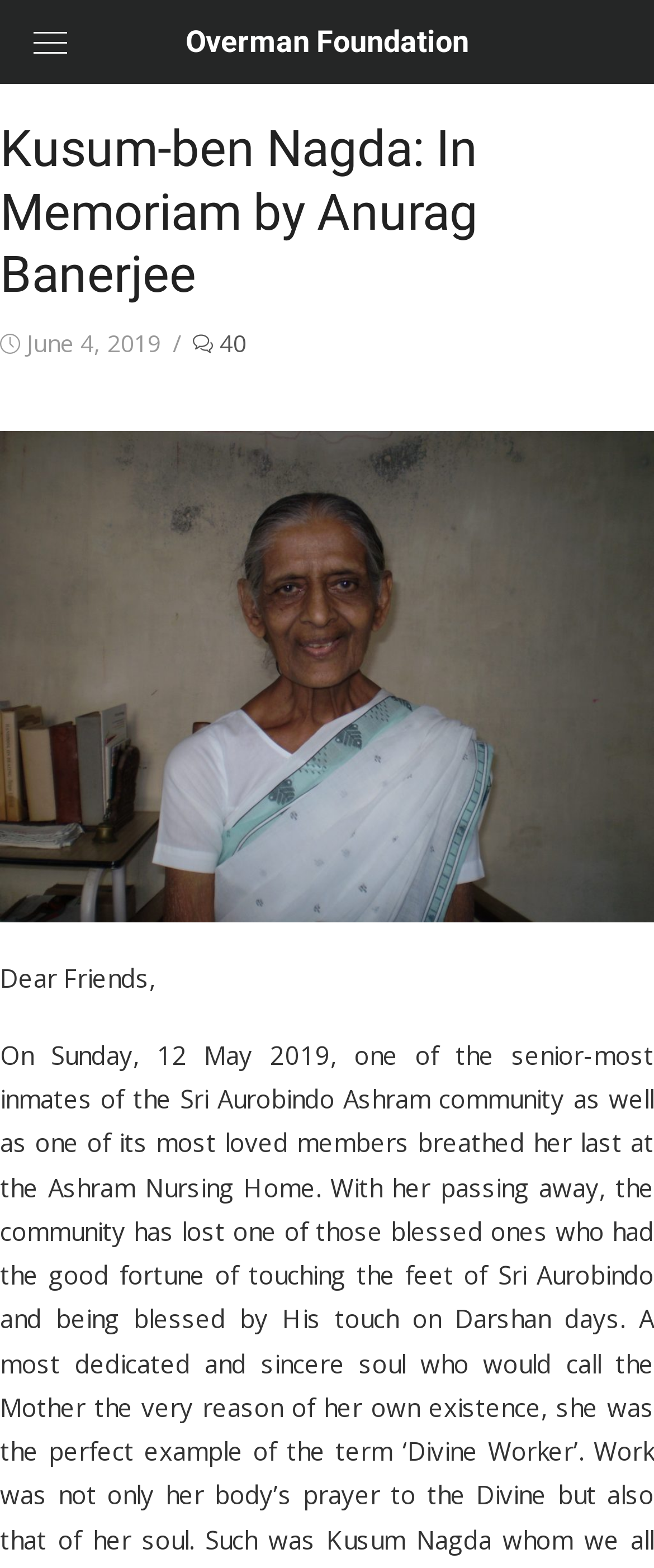Identify and provide the main heading of the webpage.

Kusum-ben Nagda: In Memoriam by Anurag Banerjee